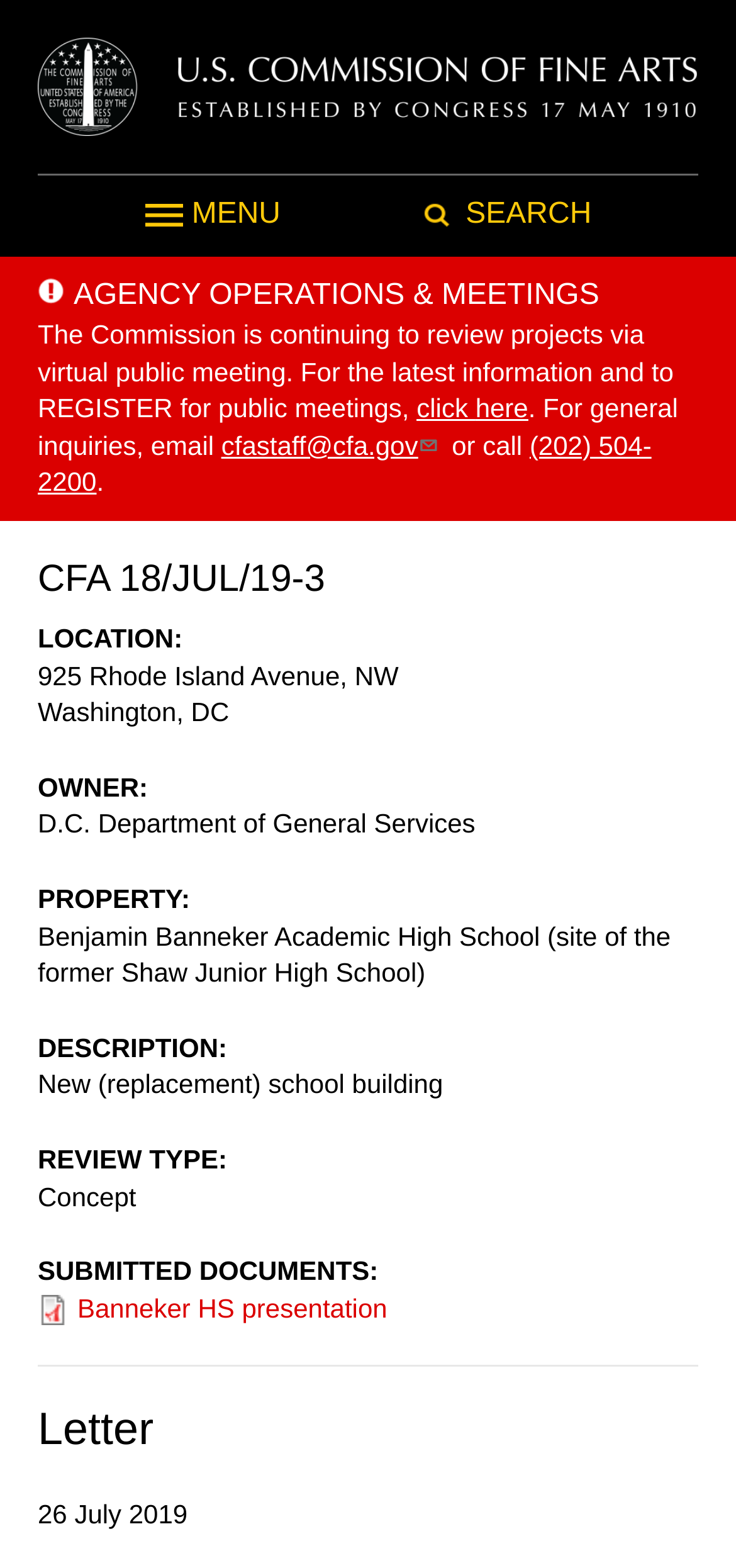What is the name of the school building?
From the image, respond using a single word or phrase.

Benjamin Banneker Academic High School